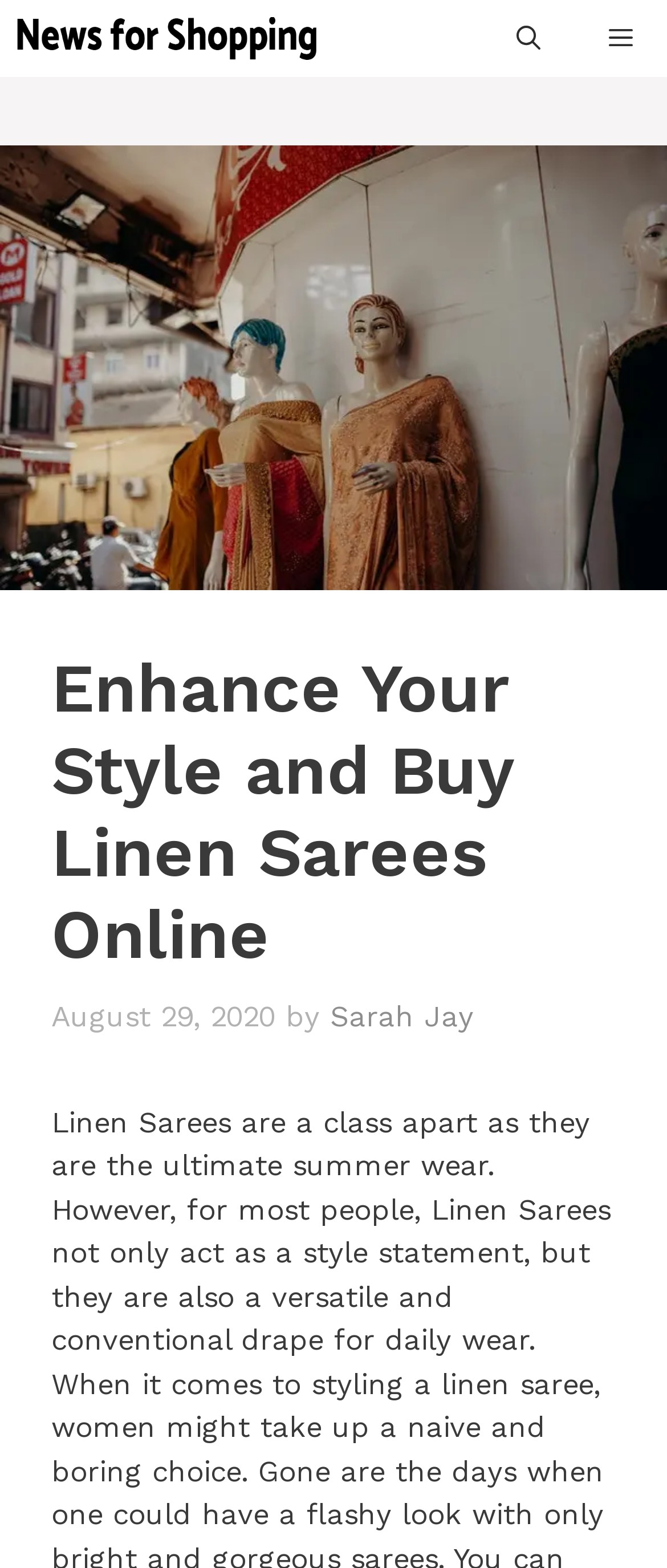Answer the following query concisely with a single word or phrase:
What is the name of the website?

NewsforShopping